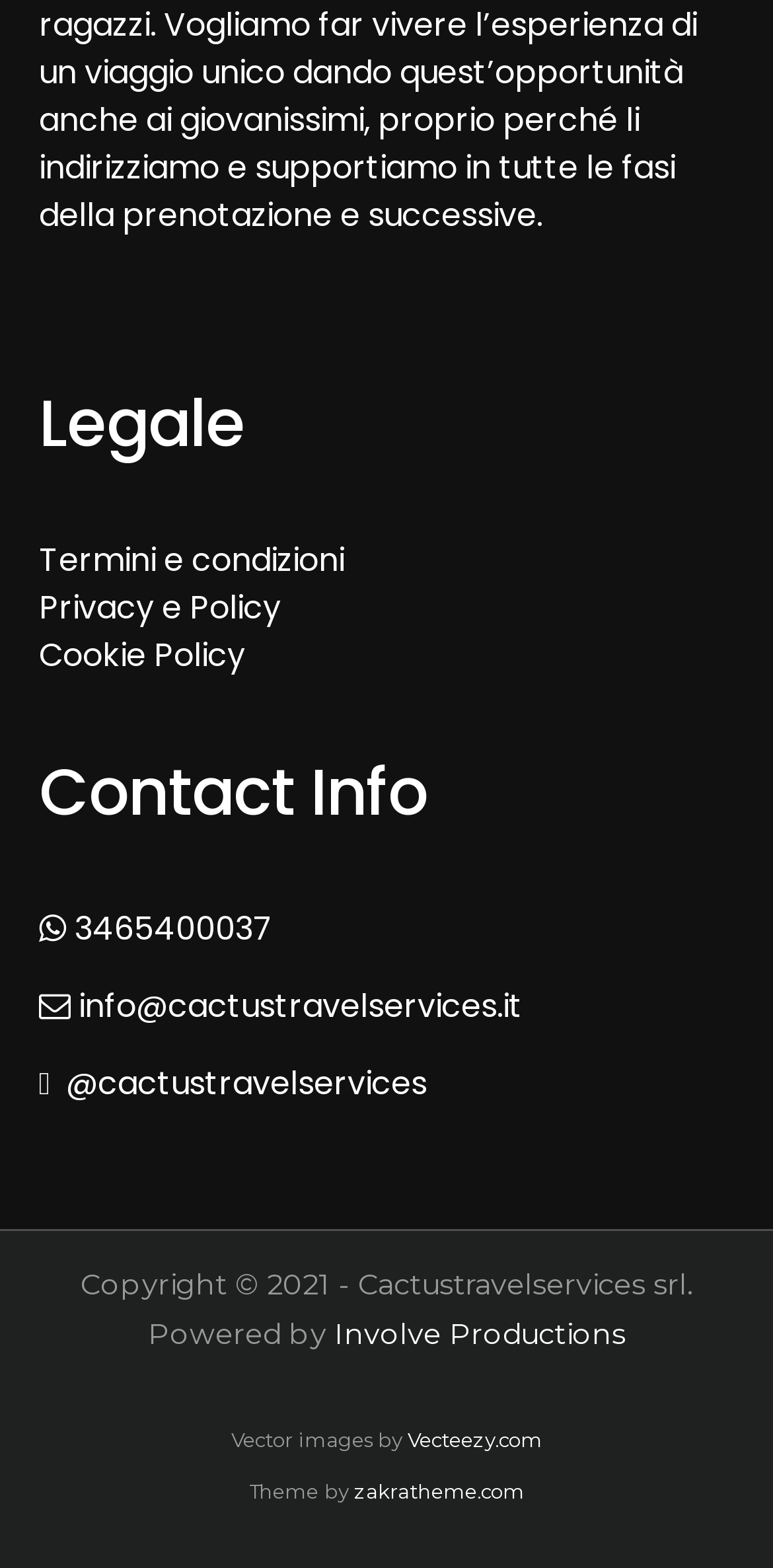Given the element description "Termini e condizioni", identify the bounding box of the corresponding UI element.

[0.05, 0.343, 0.445, 0.372]